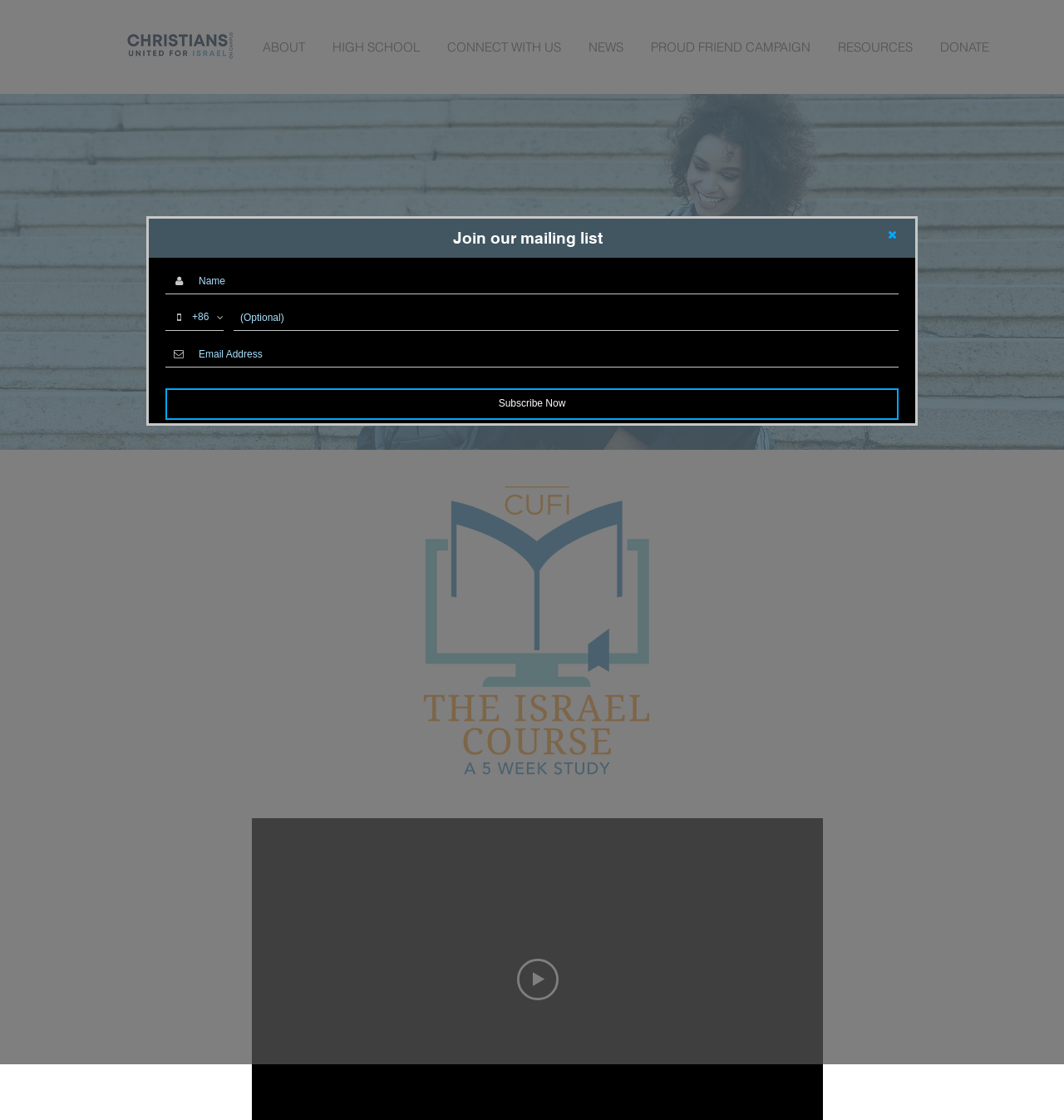Using the provided description See all news articles, find the bounding box coordinates for the UI element. Provide the coordinates in (top-left x, top-left y, bottom-right x, bottom-right y) format, ensuring all values are between 0 and 1.

None